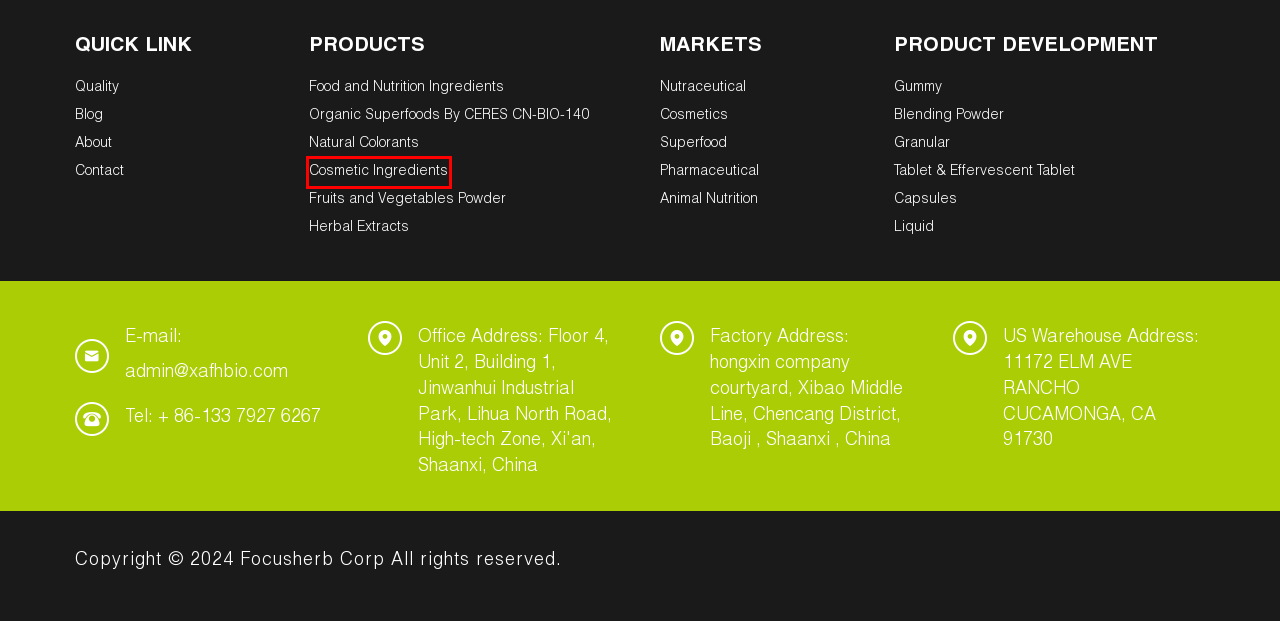You are given a screenshot of a webpage with a red rectangle bounding box. Choose the best webpage description that matches the new webpage after clicking the element in the bounding box. Here are the candidates:
A. Reishi Mushroom Extract Benefits and Side effects- FocusHerb
B. Professional Cosmetic Ingredients Supplier in China - FocusHerb
C. Green Organic Superfoods By CERES CN-BIO-140 - FocusHerb
D. Innovative Natural Plant Extract Supplier - Focusherb
E. Food and Nutrition Ingredients Supplier - FocusHerb
F. Markets | Nutraceutical, Cosmetics, Food And Pharmaceutical
G. Fruits and Vegetables Powder Supplier in China - FocusHerb
H. FocusHerb - The latest industry blogs in natural extract products

B